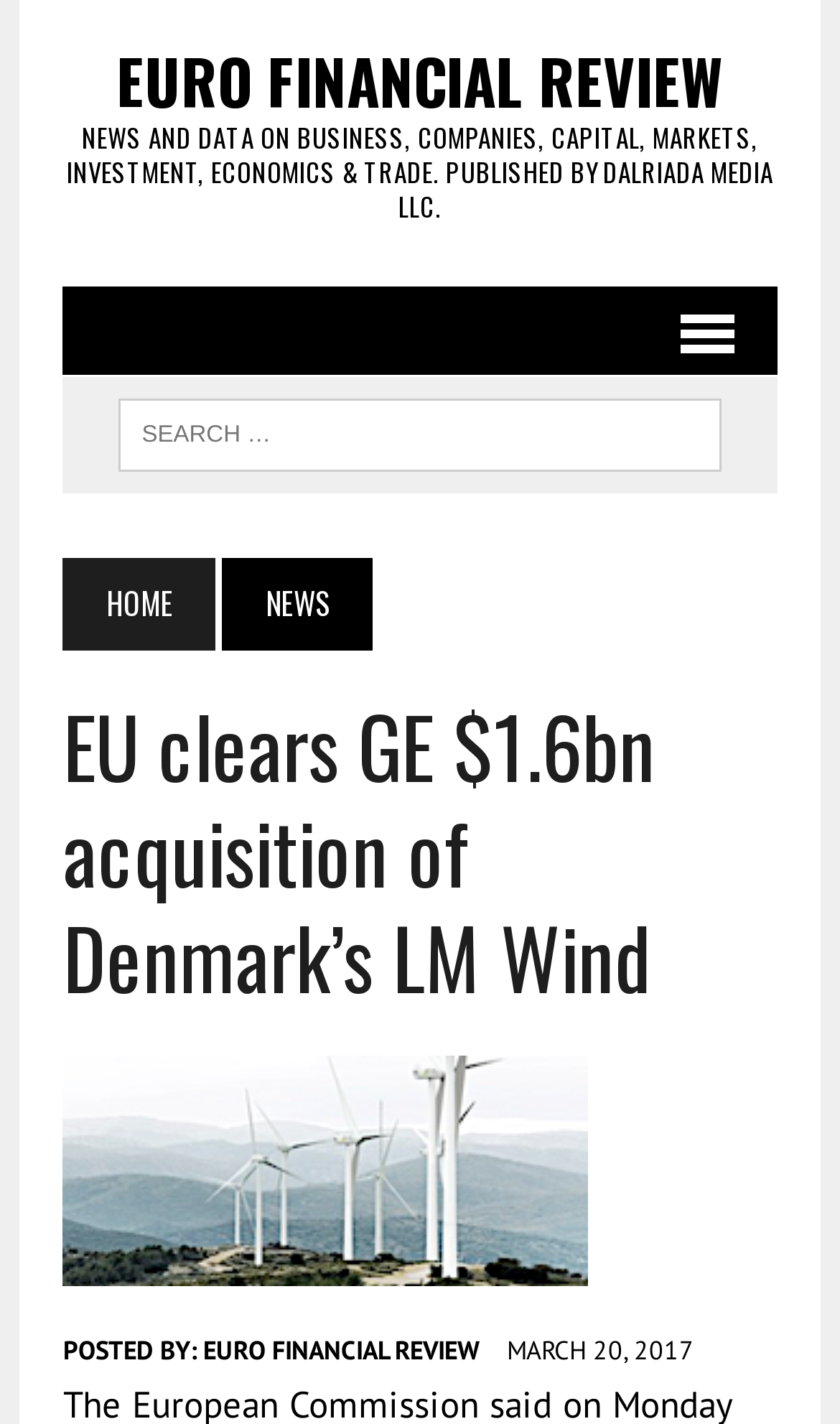Give a complete and precise description of the webpage's appearance.

The webpage is a news article page from Euro Financial Review. At the top, there is a header section with a link to the website's homepage, "Euro Financial Review", which is positioned at the top-left corner of the page. Below the header, there is a subheading that describes the website's content, "NEWS AND DATA ON BUSINESS, COMPANIES, CAPITAL, MARKETS, INVESTMENT, ECONOMICS & TRADE. PUBLISHED BY DALRIADA MEDIA LLC."

On the top-right corner, there is a search bar with a label "SEARCH FOR:" where users can input their search queries. Below the search bar, there are two links, "HOME" and "NEWS", which are positioned side by side.

The main content of the page is a news article with the title "EU clears GE $1.6bn acquisition of Denmark’s LM Wind", which is a prominent heading at the top of the article section. The article is followed by a line of text "POSTED BY: EURO FINANCIAL REVIEW" and a date "MARCH 20, 2017" at the bottom of the article section.

There are a total of 5 links on the page, including the website's homepage link, the search bar link, and three links within the article section. There are also 3 headings on the page, including the website's title, the subheading, and the article title.